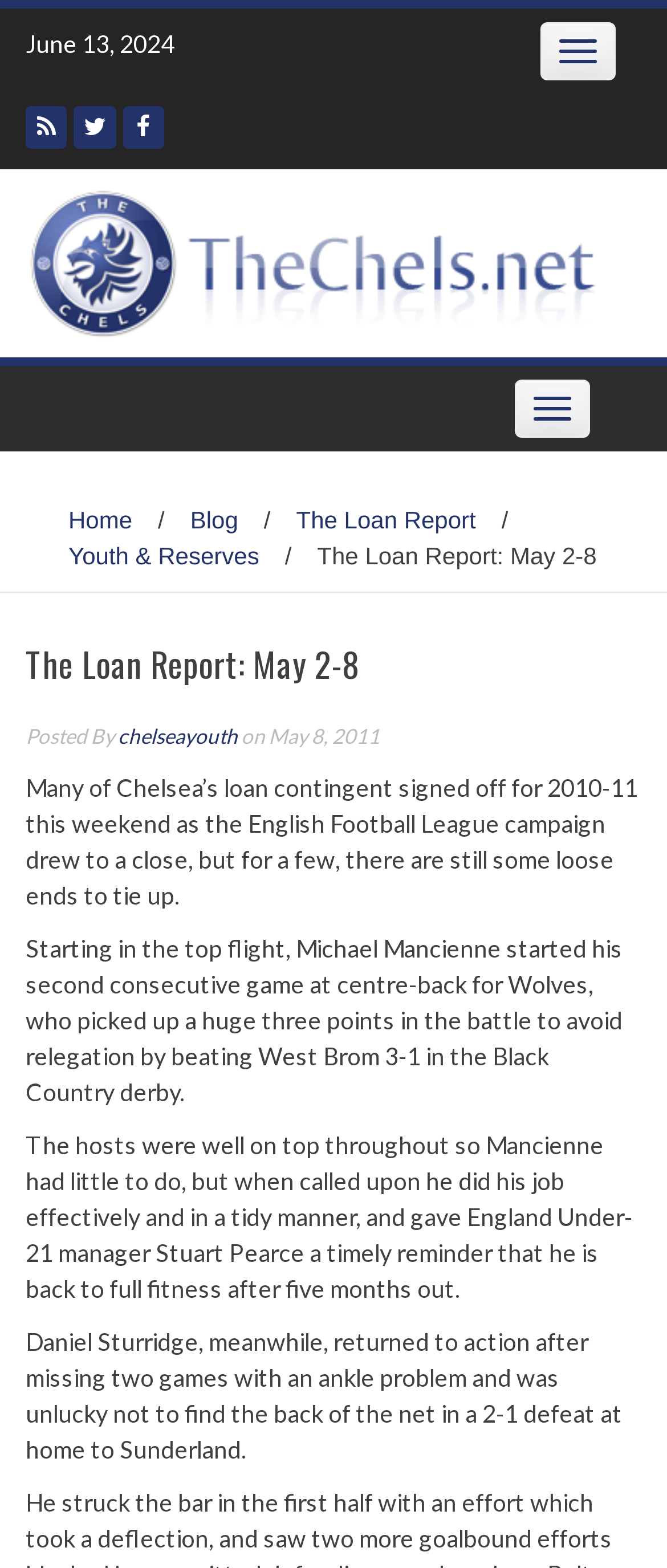Please indicate the bounding box coordinates for the clickable area to complete the following task: "Check the Youth & Reserves page". The coordinates should be specified as four float numbers between 0 and 1, i.e., [left, top, right, bottom].

[0.103, 0.346, 0.389, 0.363]